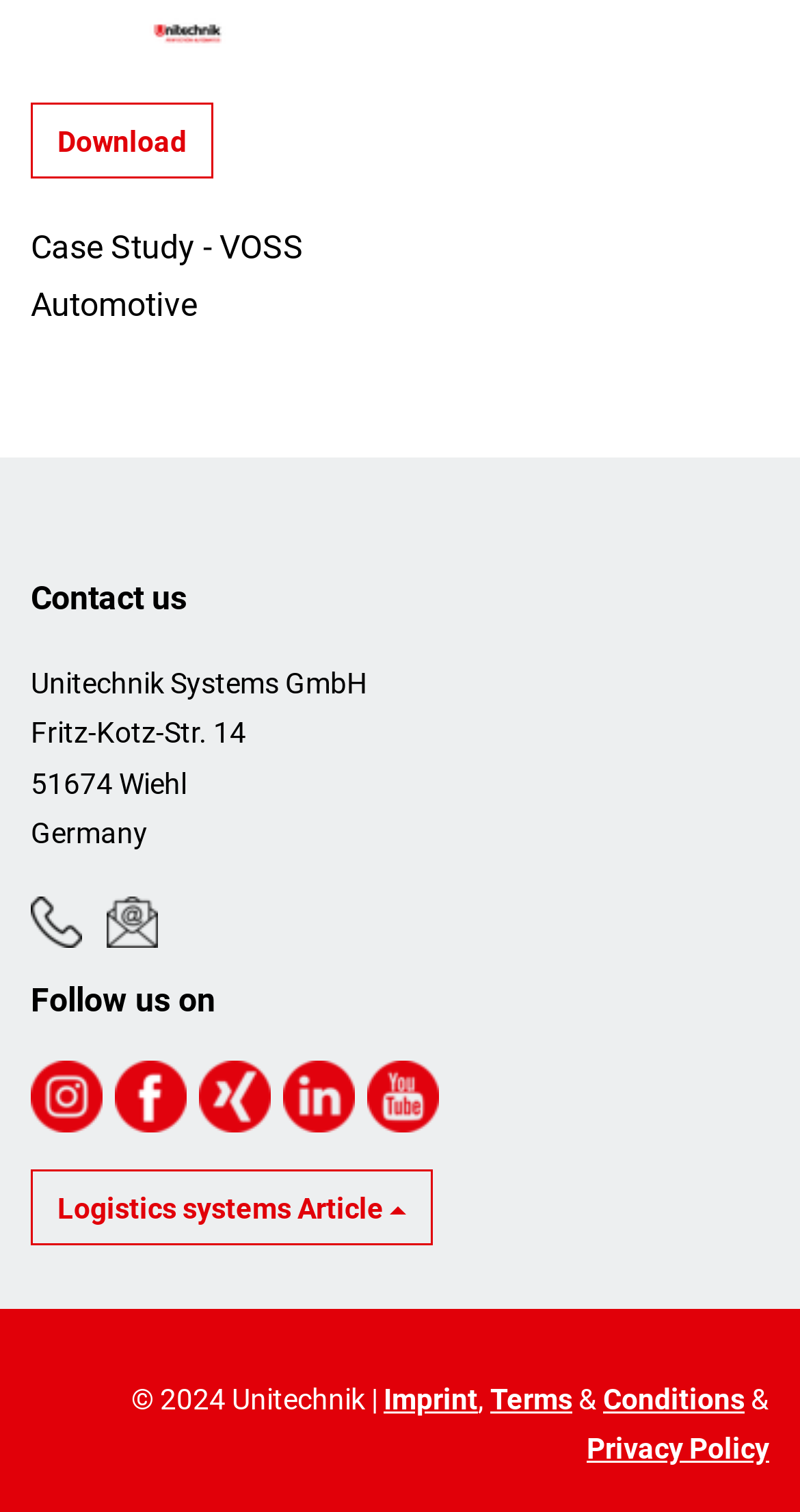Provide a single word or phrase answer to the question: 
What is the address of the company?

Fritz-Kotz-Str. 14, 51674 Wiehl, Germany